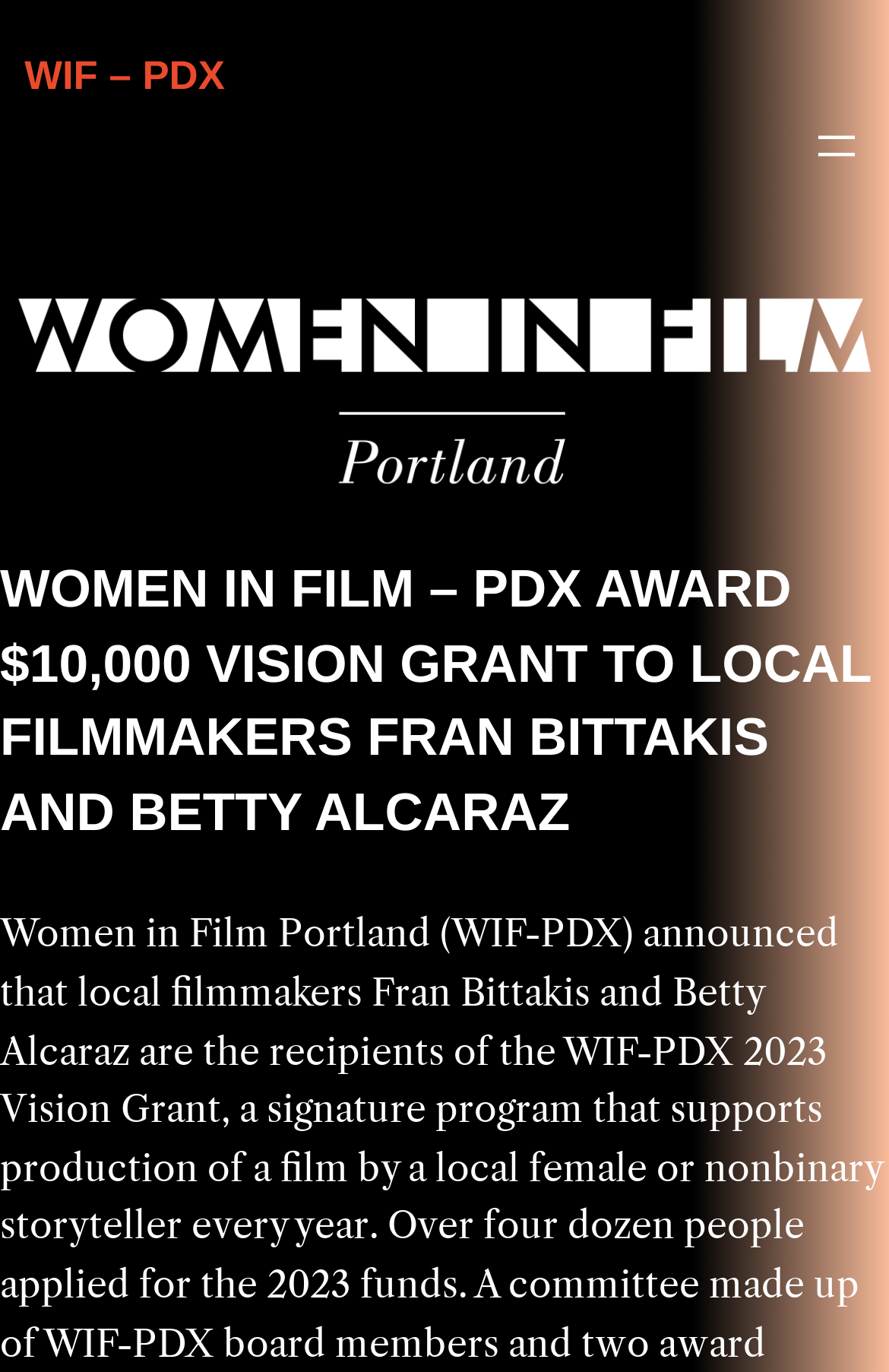What is the name of the organization awarding the grant?
Based on the screenshot, answer the question with a single word or phrase.

WIF-PDX